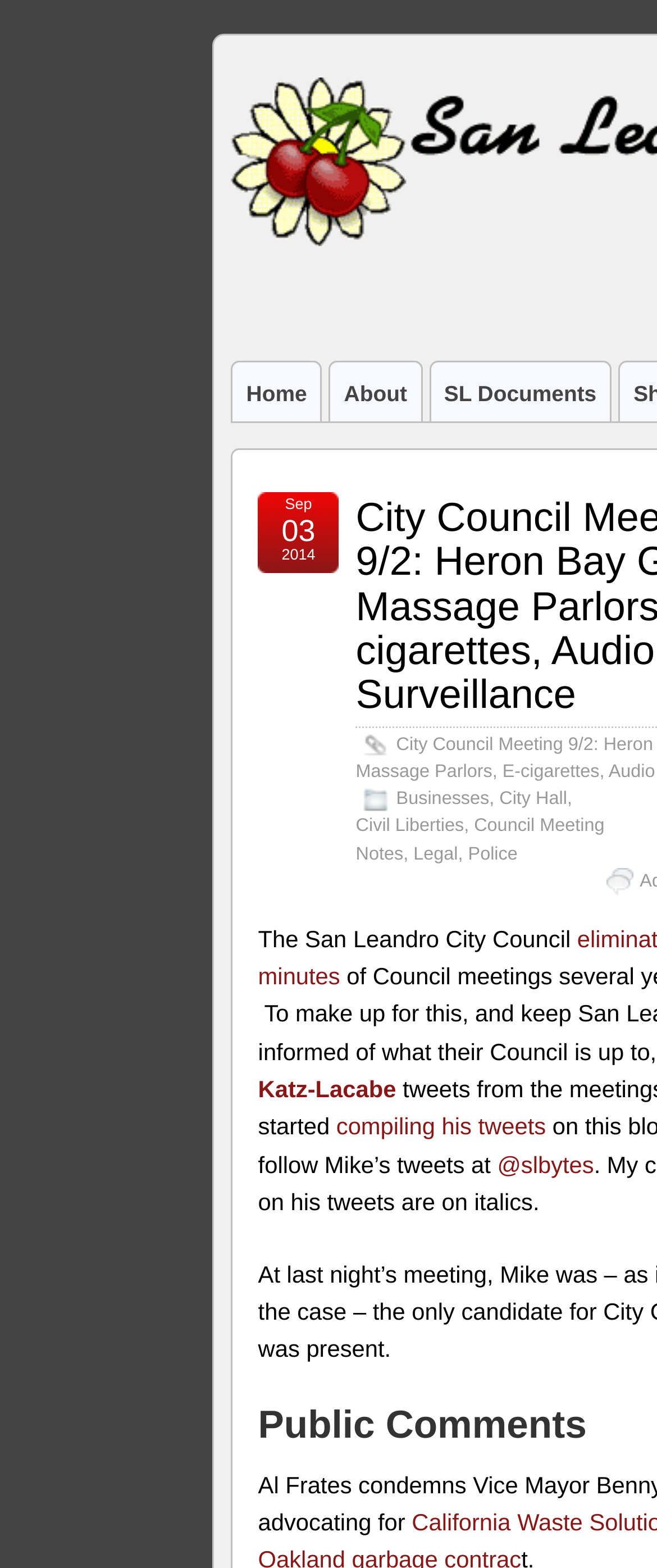Please pinpoint the bounding box coordinates for the region I should click to adhere to this instruction: "Check the etiquette for wearing pearls to a wedding".

None